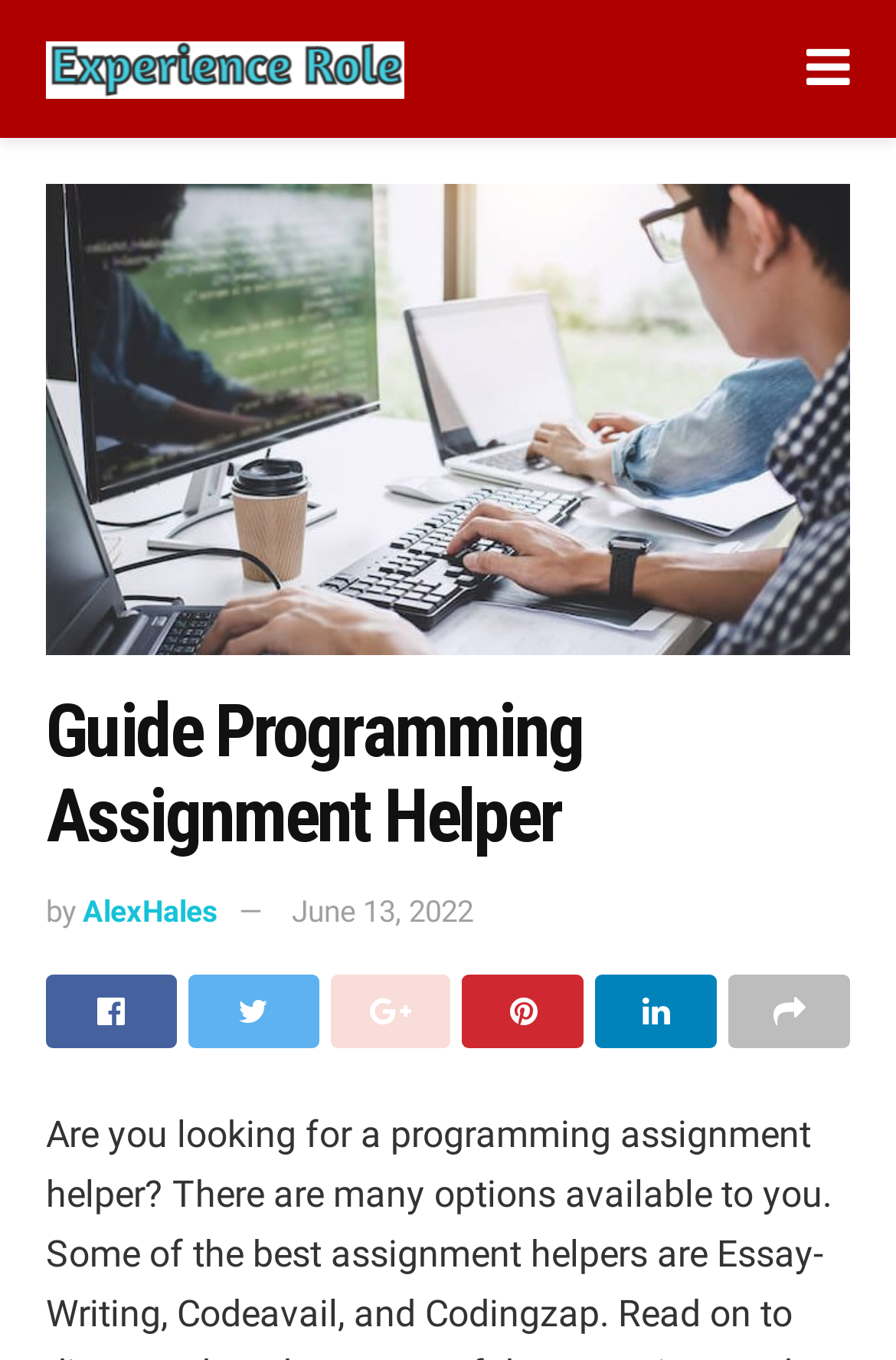Please find and generate the text of the main header of the webpage.

Guide Programming Assignment Helper